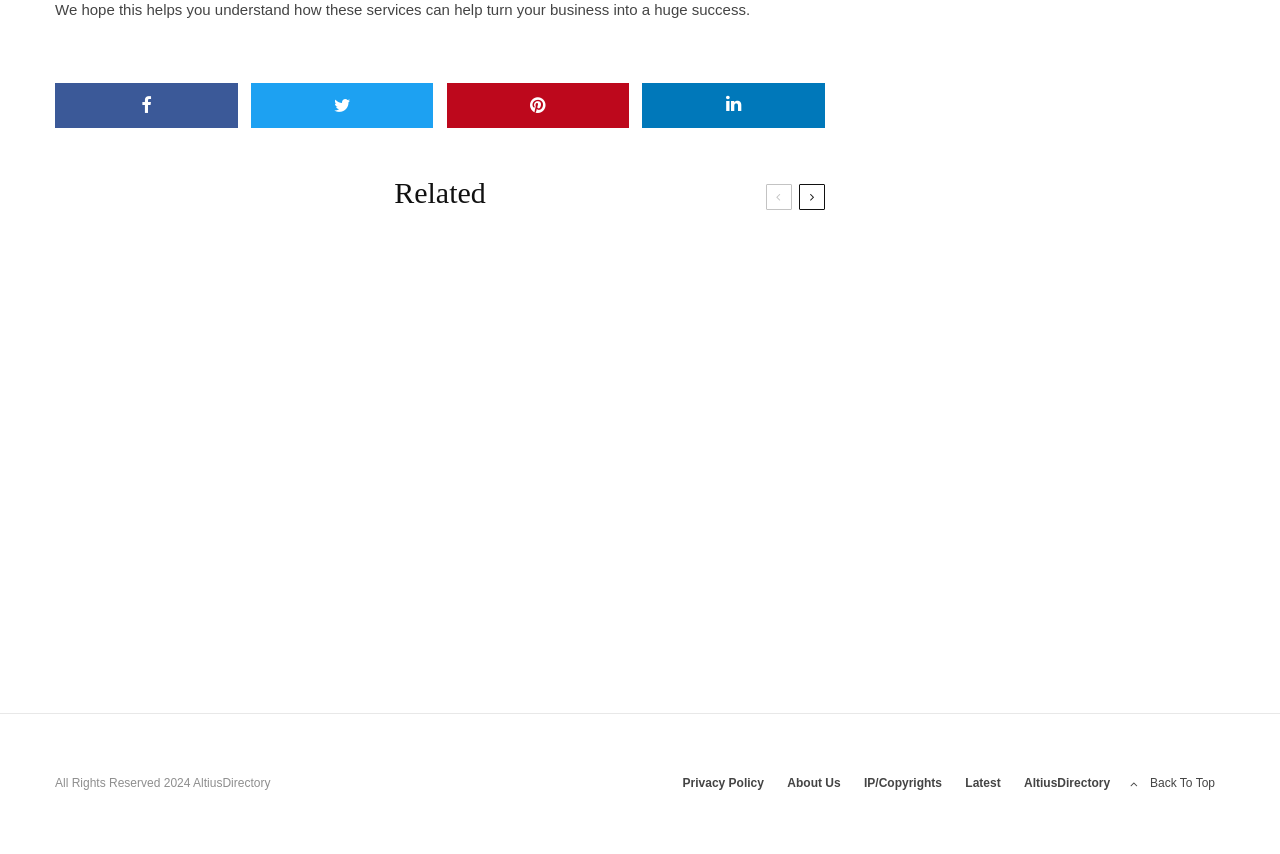What is the purpose of the link 'Back To Top'?
Using the image as a reference, answer the question in detail.

The link 'Back To Top' is likely used to allow users to quickly scroll back to the top of the webpage, as indicated by the icon '' which is commonly used for this purpose.